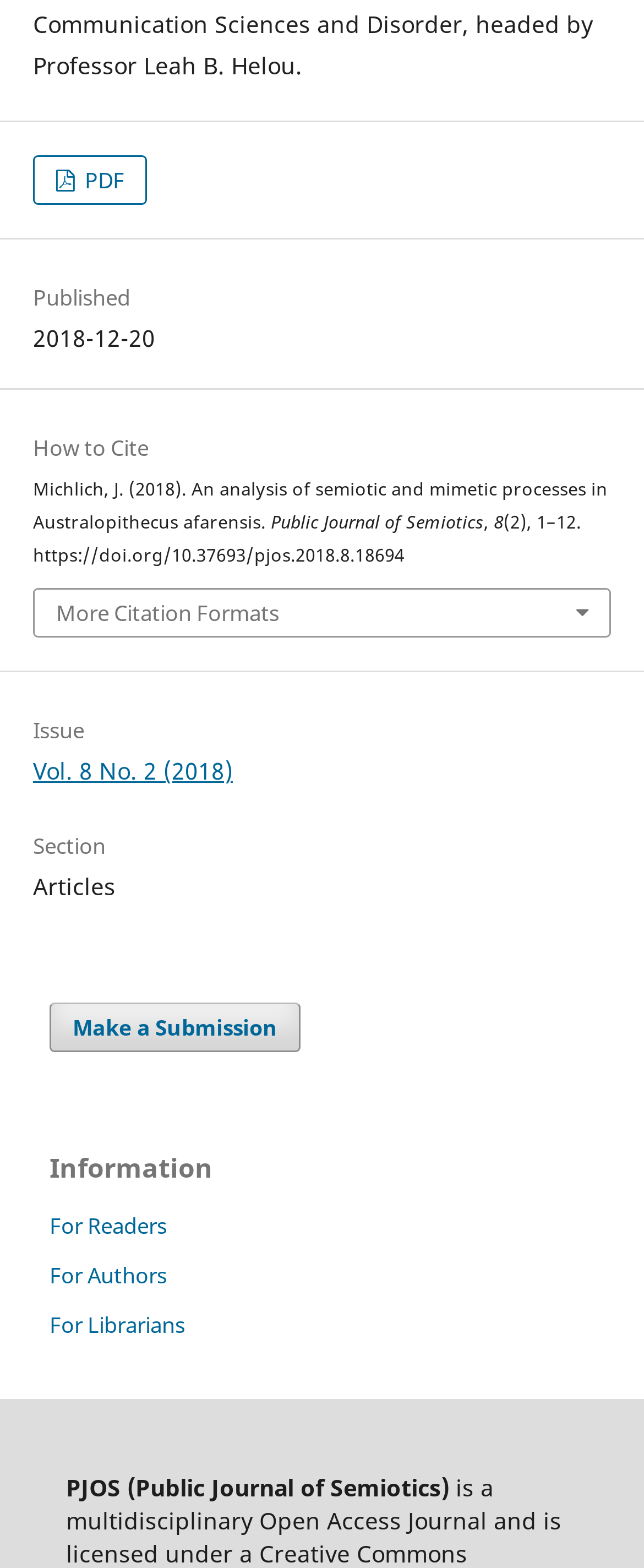What is the publication date of the article?
From the image, provide a succinct answer in one word or a short phrase.

2018-12-20